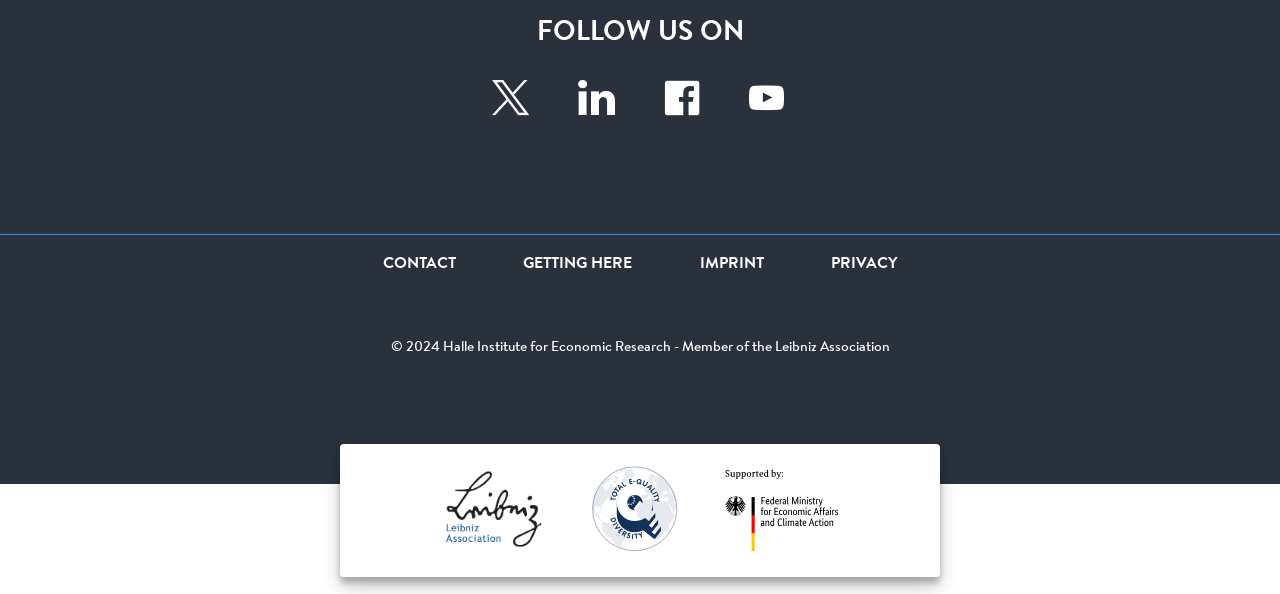Locate the bounding box coordinates of the segment that needs to be clicked to meet this instruction: "View privacy policy".

[0.649, 0.431, 0.701, 0.458]